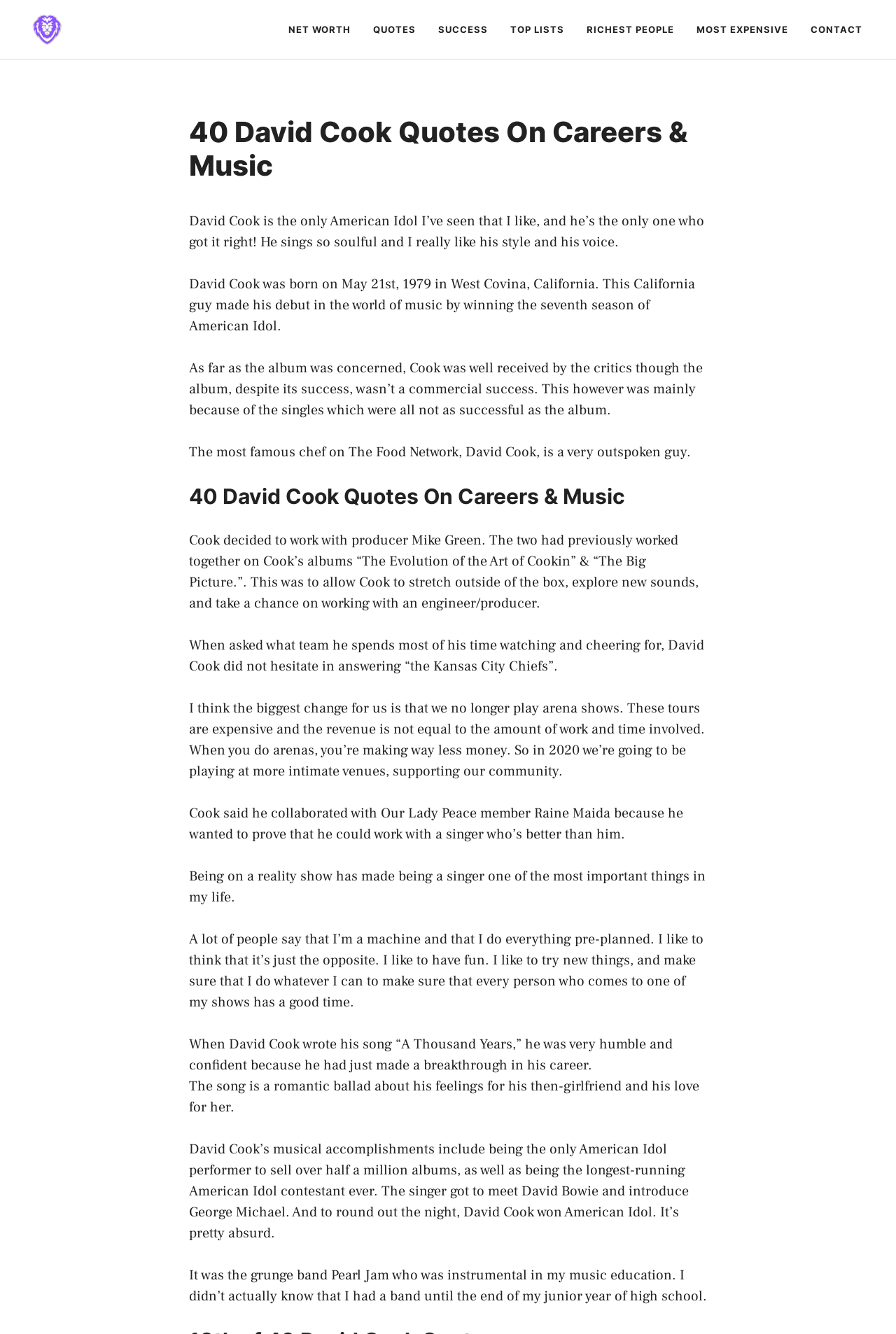Identify the bounding box coordinates of the element to click to follow this instruction: 'Click on the 'Snoop Lion' image'. Ensure the coordinates are four float values between 0 and 1, provided as [left, top, right, bottom].

[0.025, 0.004, 0.08, 0.04]